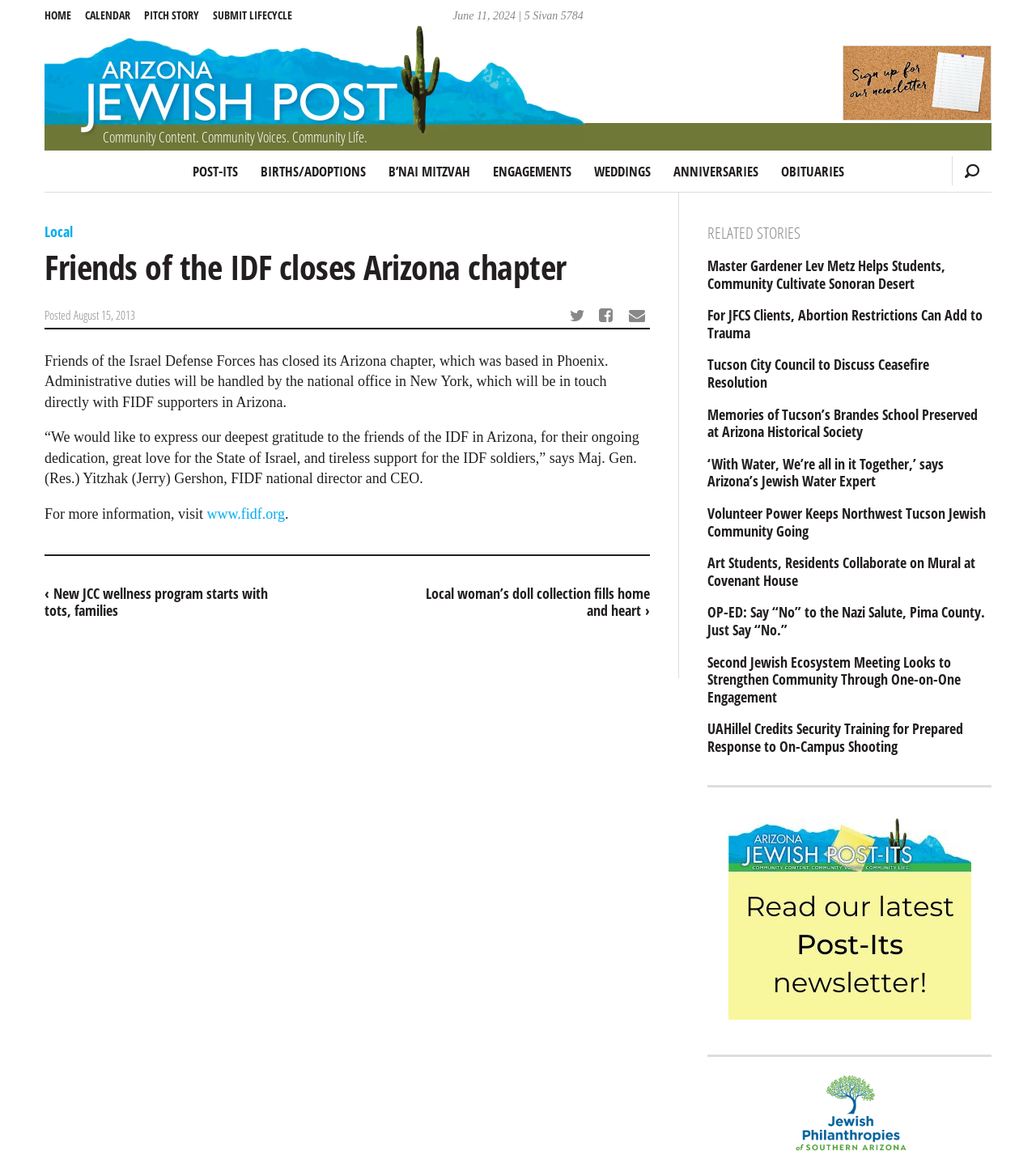Please provide the bounding box coordinates for the element that needs to be clicked to perform the following instruction: "Visit the FIDF website". The coordinates should be given as four float numbers between 0 and 1, i.e., [left, top, right, bottom].

[0.2, 0.435, 0.275, 0.449]